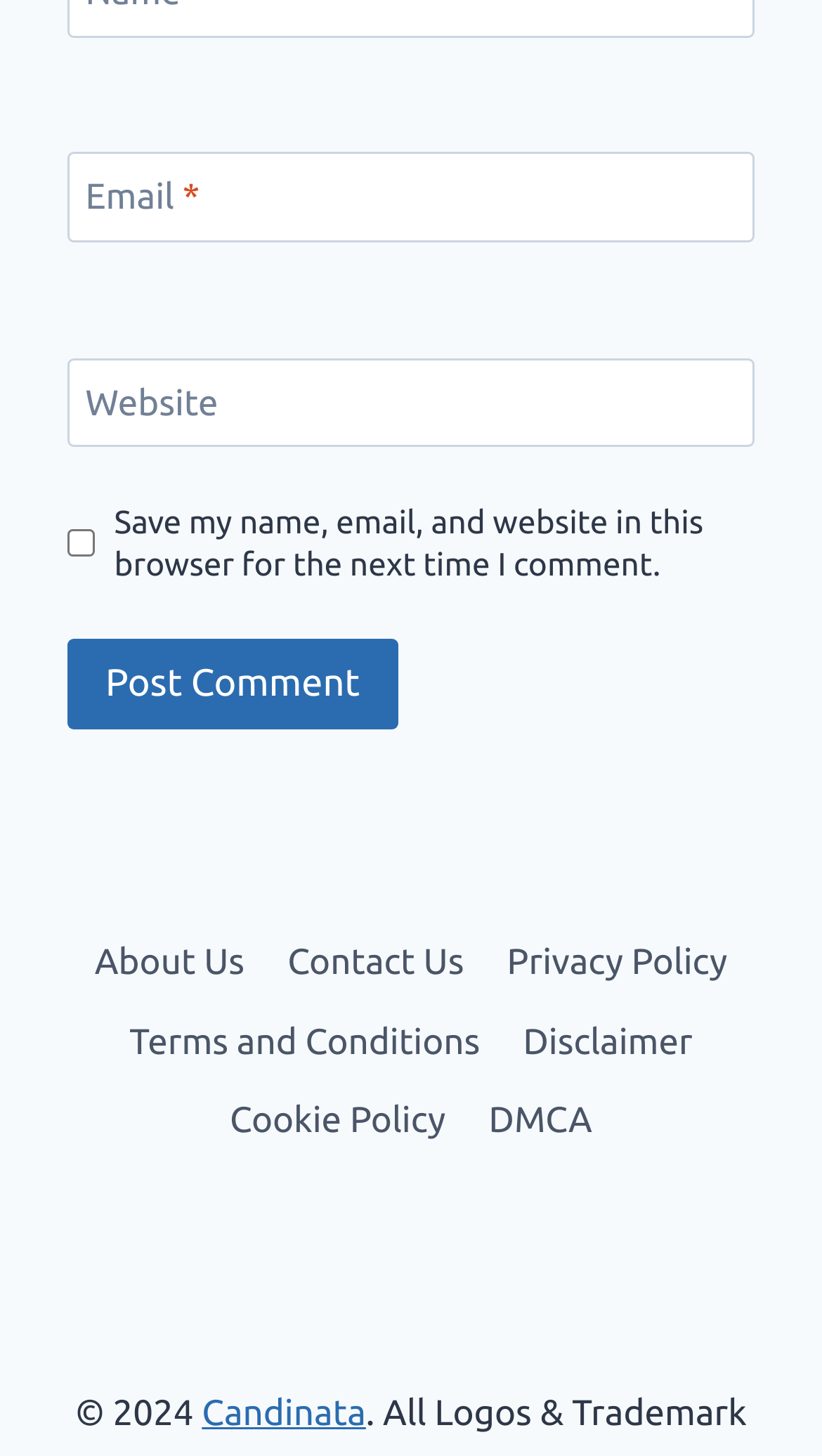Please find the bounding box coordinates in the format (top-left x, top-left y, bottom-right x, bottom-right y) for the given element description. Ensure the coordinates are floating point numbers between 0 and 1. Description: Terms and Conditions

[0.131, 0.689, 0.61, 0.743]